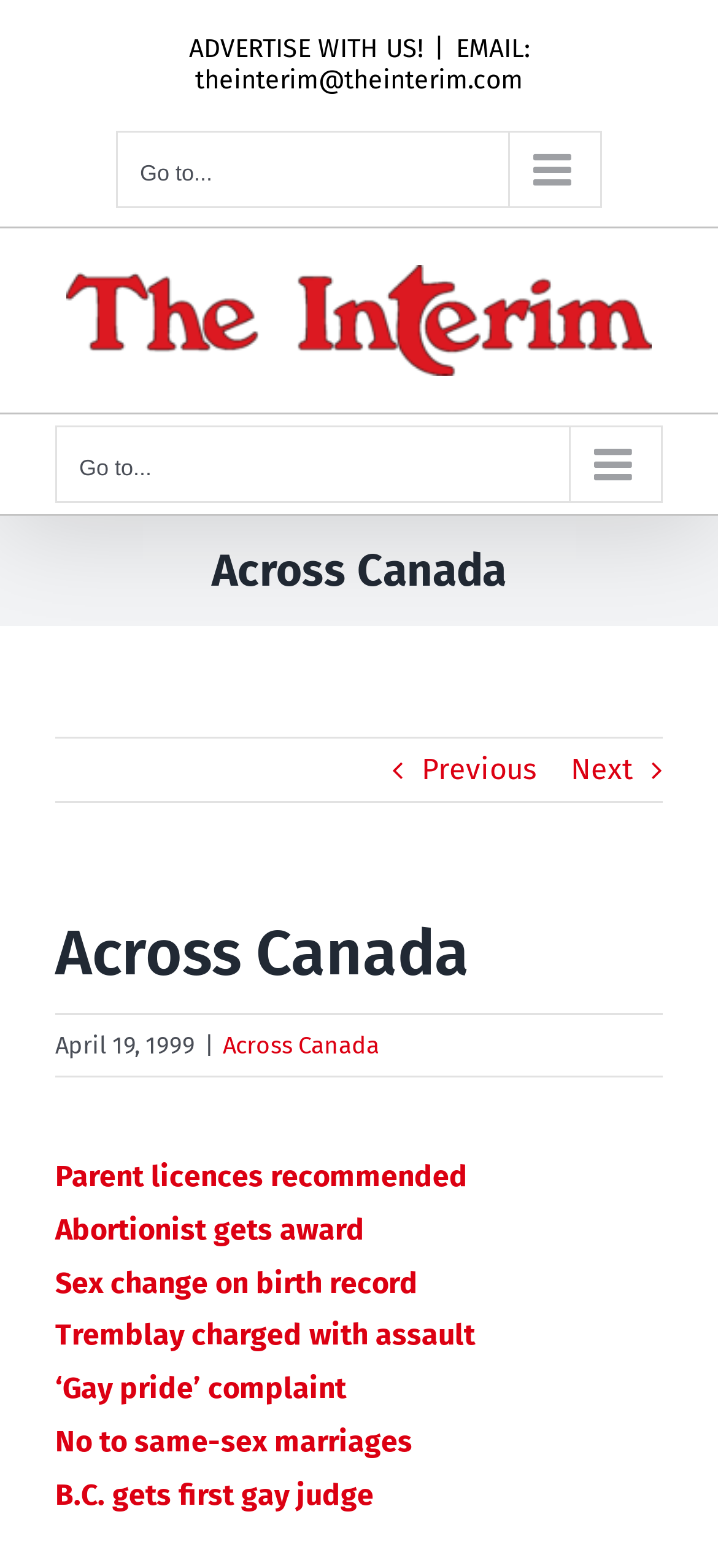Please study the image and answer the question comprehensively:
How many news headlines are listed on this page?

I counted the number of links below the page title bar, starting from 'Parent licences recommended' and ending at 'B.C. gets first gay judge', and found a total of 9 news headlines.